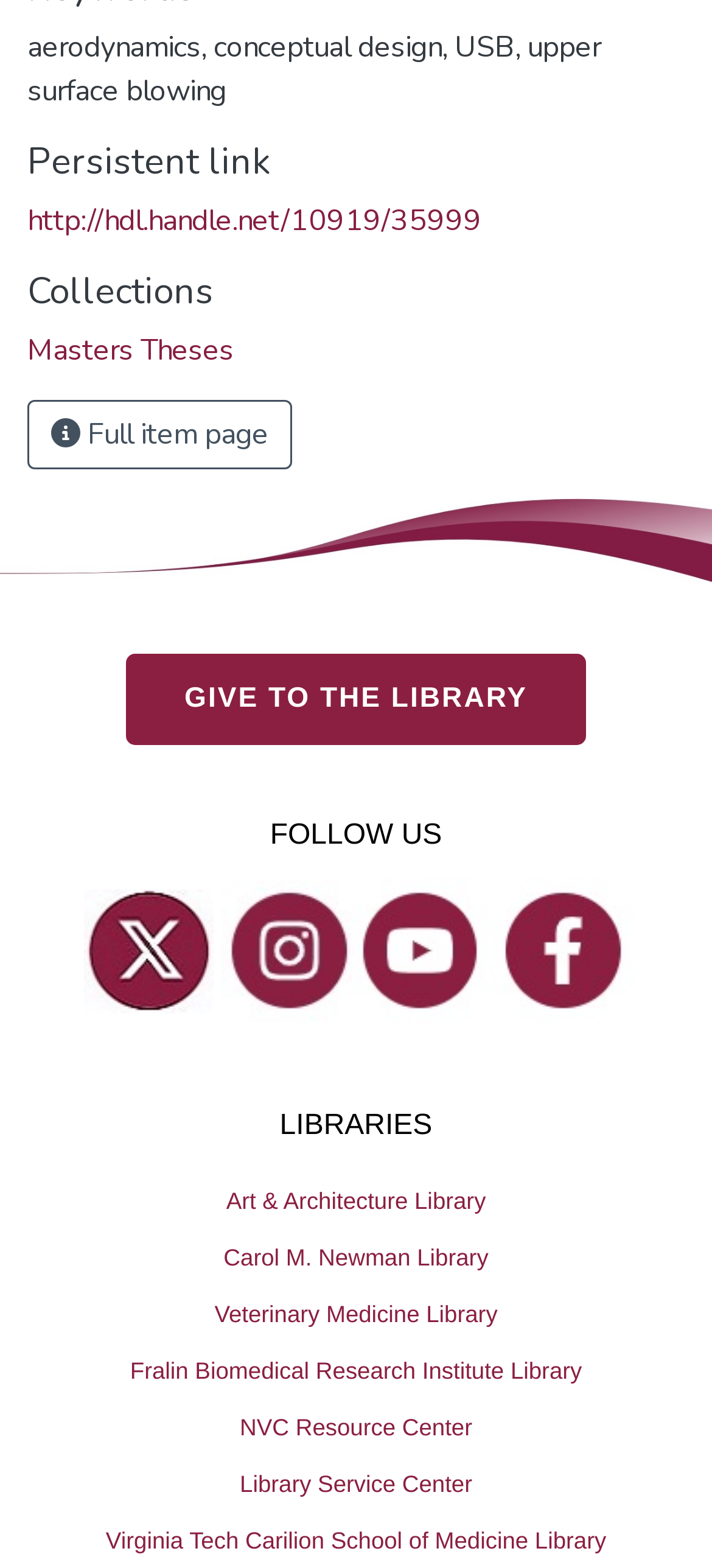What is the purpose of the 'GIVE TO THE LIBRARY' button?
Use the information from the screenshot to give a comprehensive response to the question.

The 'GIVE TO THE LIBRARY' button is a call-to-action, and based on its text, I infer that its purpose is to allow users to make a donation to the library.